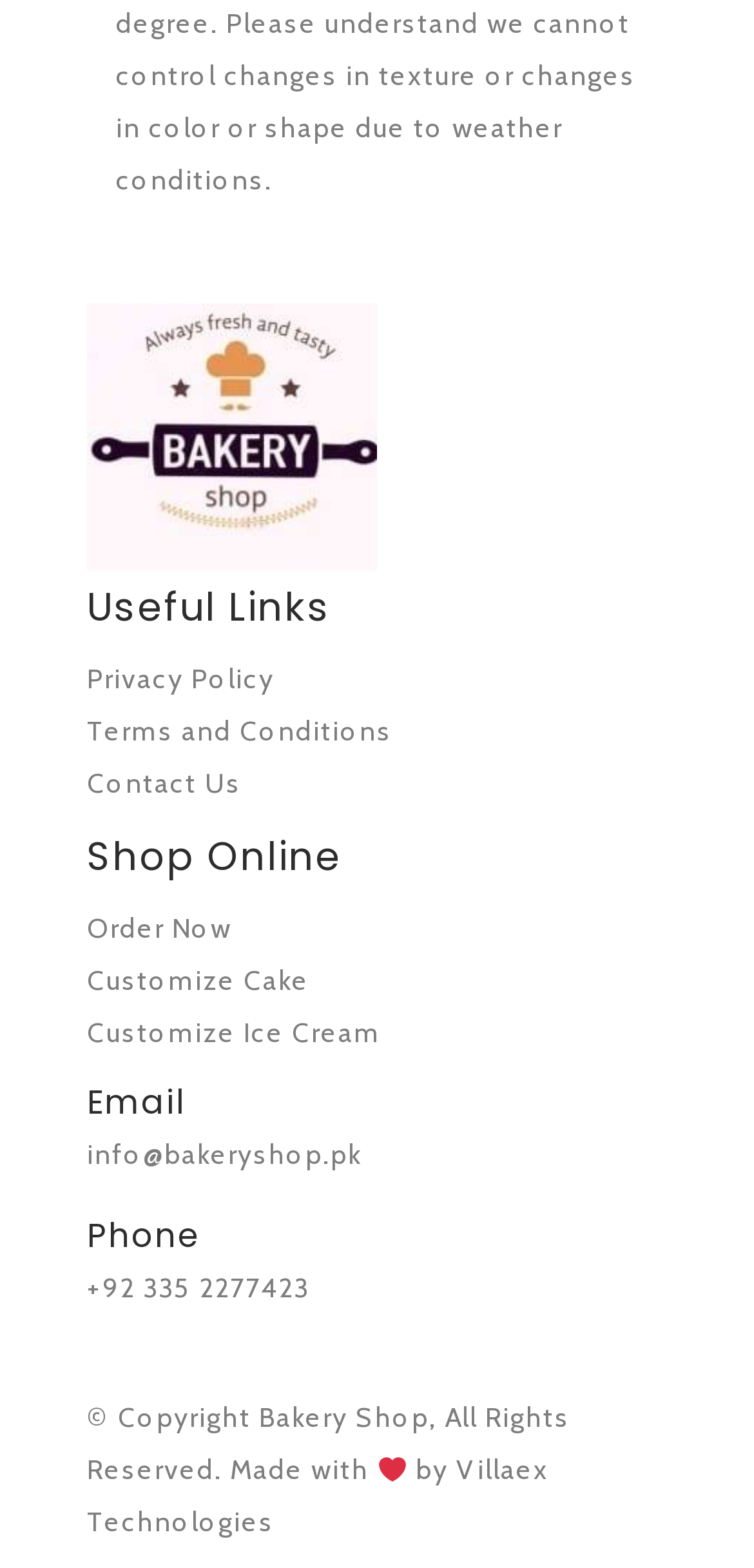Refer to the image and provide a thorough answer to this question:
What can be customized?

The webpage provides links to customize cake and ice cream, which are listed under the 'Shop Online' heading, indicating that these are customizable products offered by the shop.